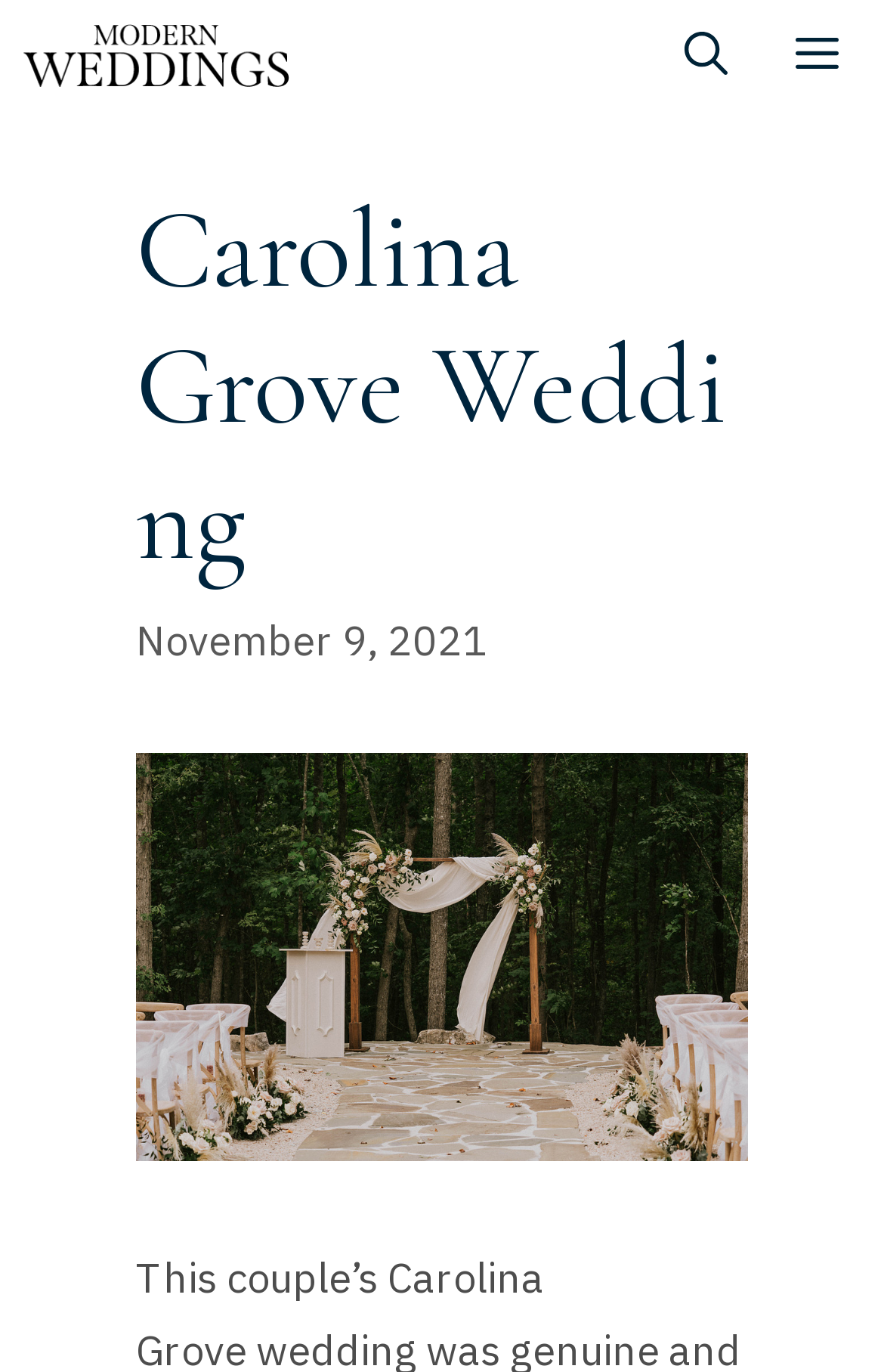What is the purpose of the 'Open Search Bar' link?
Using the image, give a concise answer in the form of a single word or short phrase.

To open a search bar